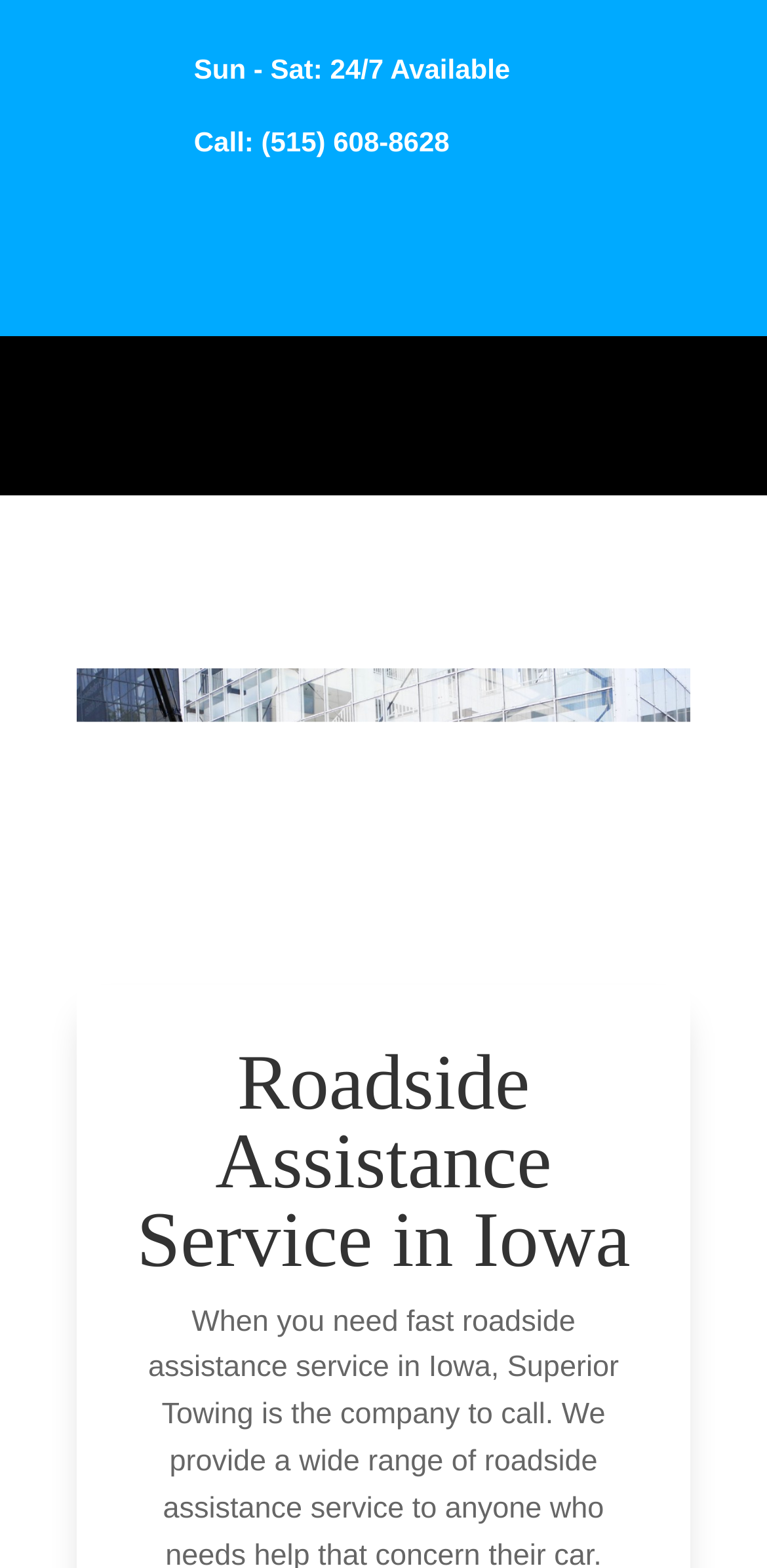How many social media icons are there?
Look at the image and respond to the question as thoroughly as possible.

I counted the number of link elements with social media icons, which are located in a row, and found that there are 6 of them.